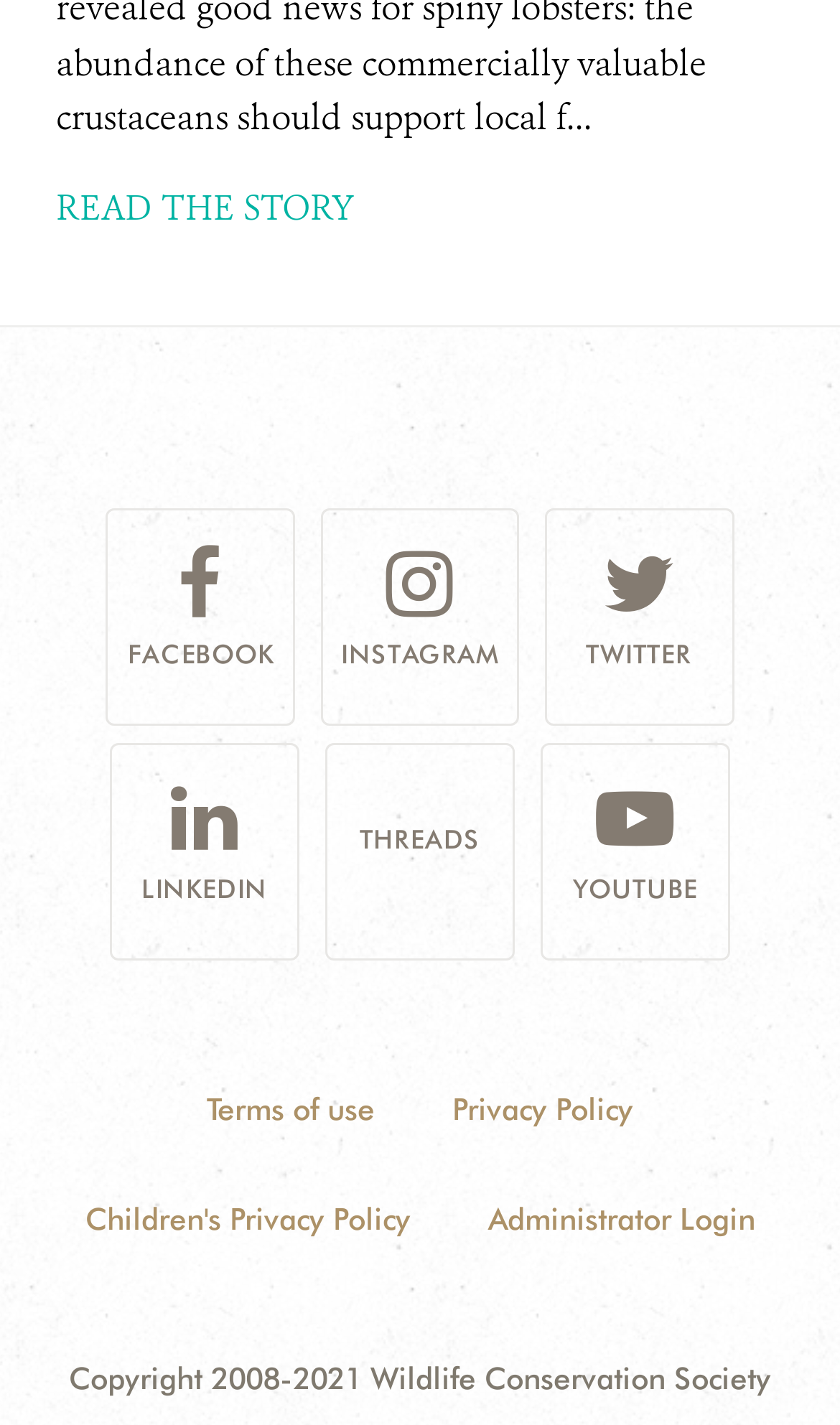Give a concise answer using only one word or phrase for this question:
What is the first social media link?

FACEBOOK